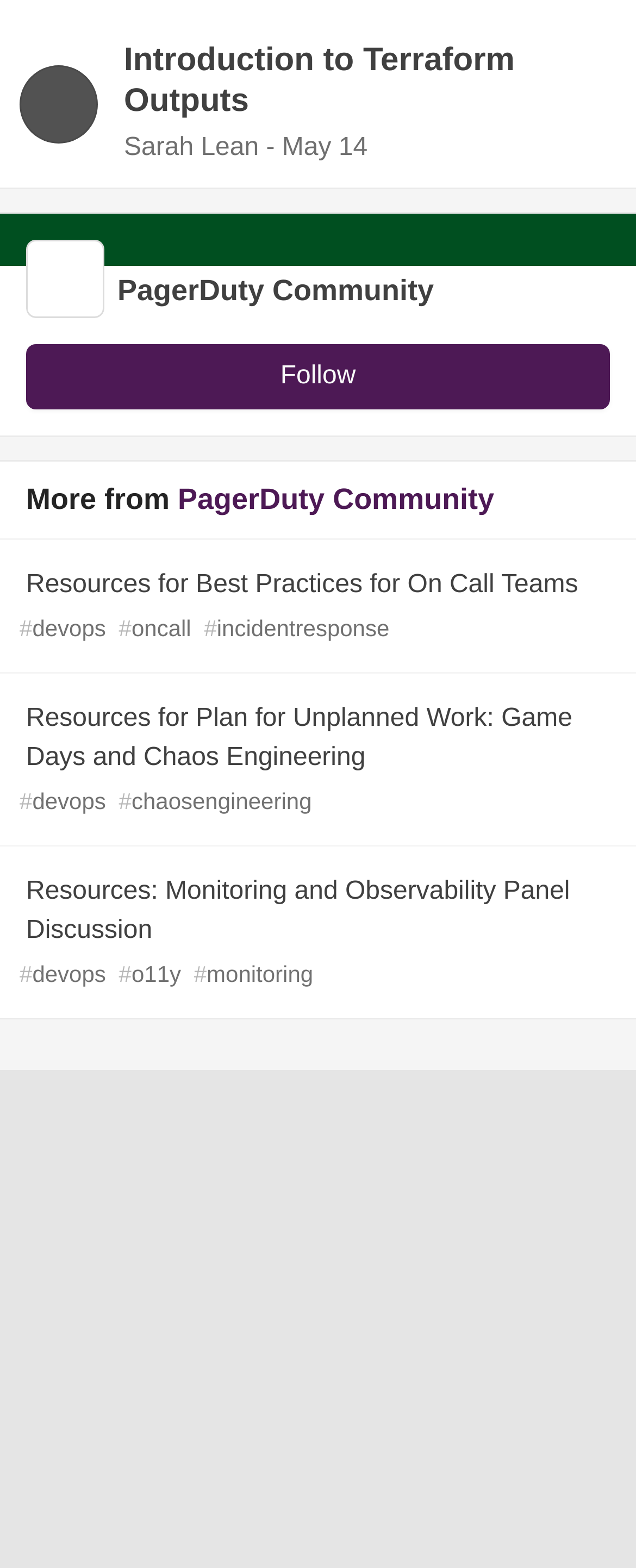Indicate the bounding box coordinates of the element that must be clicked to execute the instruction: "Learn about Observability". The coordinates should be given as four float numbers between 0 and 1, i.e., [left, top, right, bottom].

[0.278, 0.872, 0.485, 0.894]